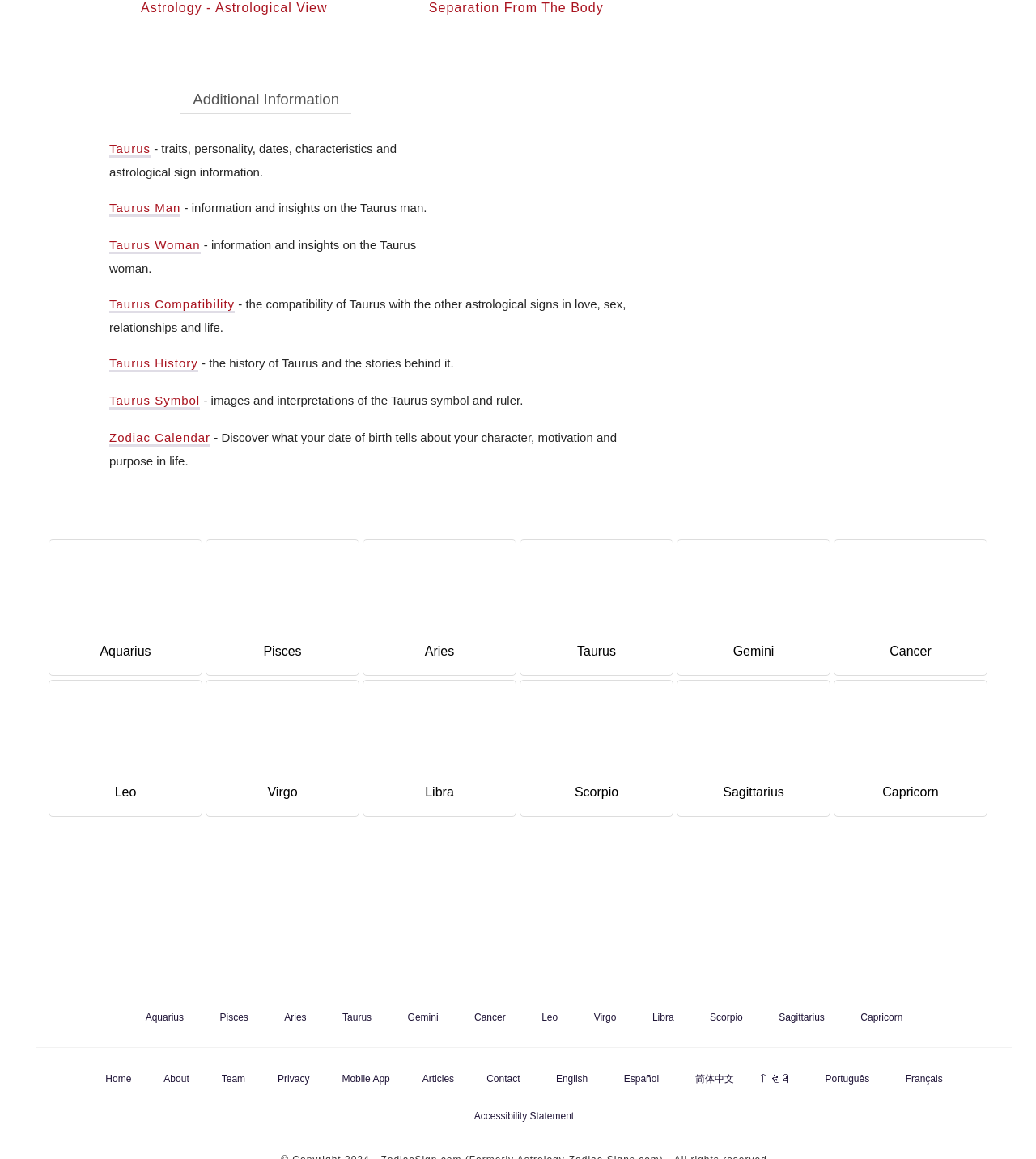Find the bounding box coordinates for the HTML element described in this sentence: "480-355-1130". Provide the coordinates as four float numbers between 0 and 1, in the format [left, top, right, bottom].

None